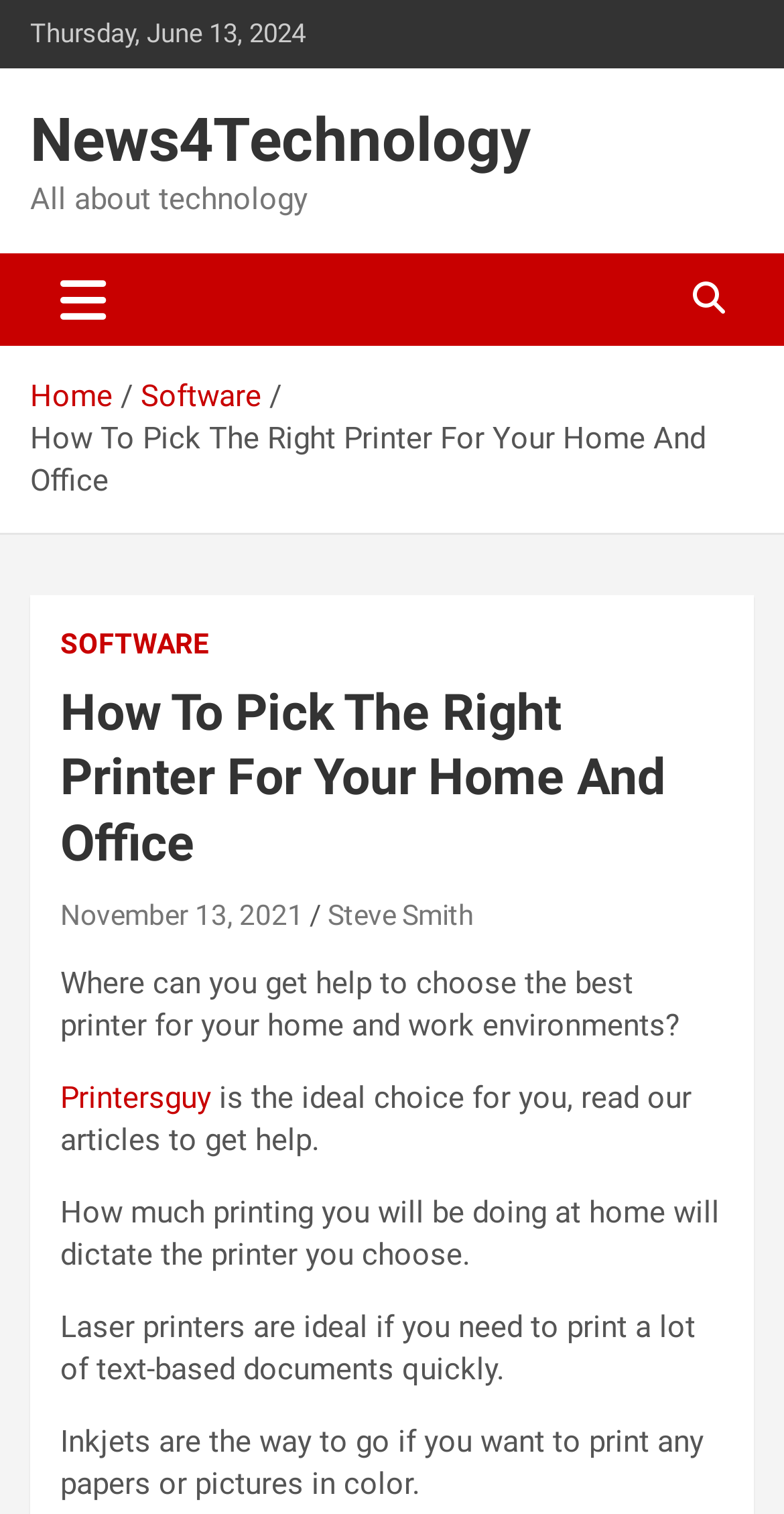Identify the bounding box coordinates for the element you need to click to achieve the following task: "Visit 'Printersguy' website". The coordinates must be four float values ranging from 0 to 1, formatted as [left, top, right, bottom].

[0.077, 0.713, 0.269, 0.737]